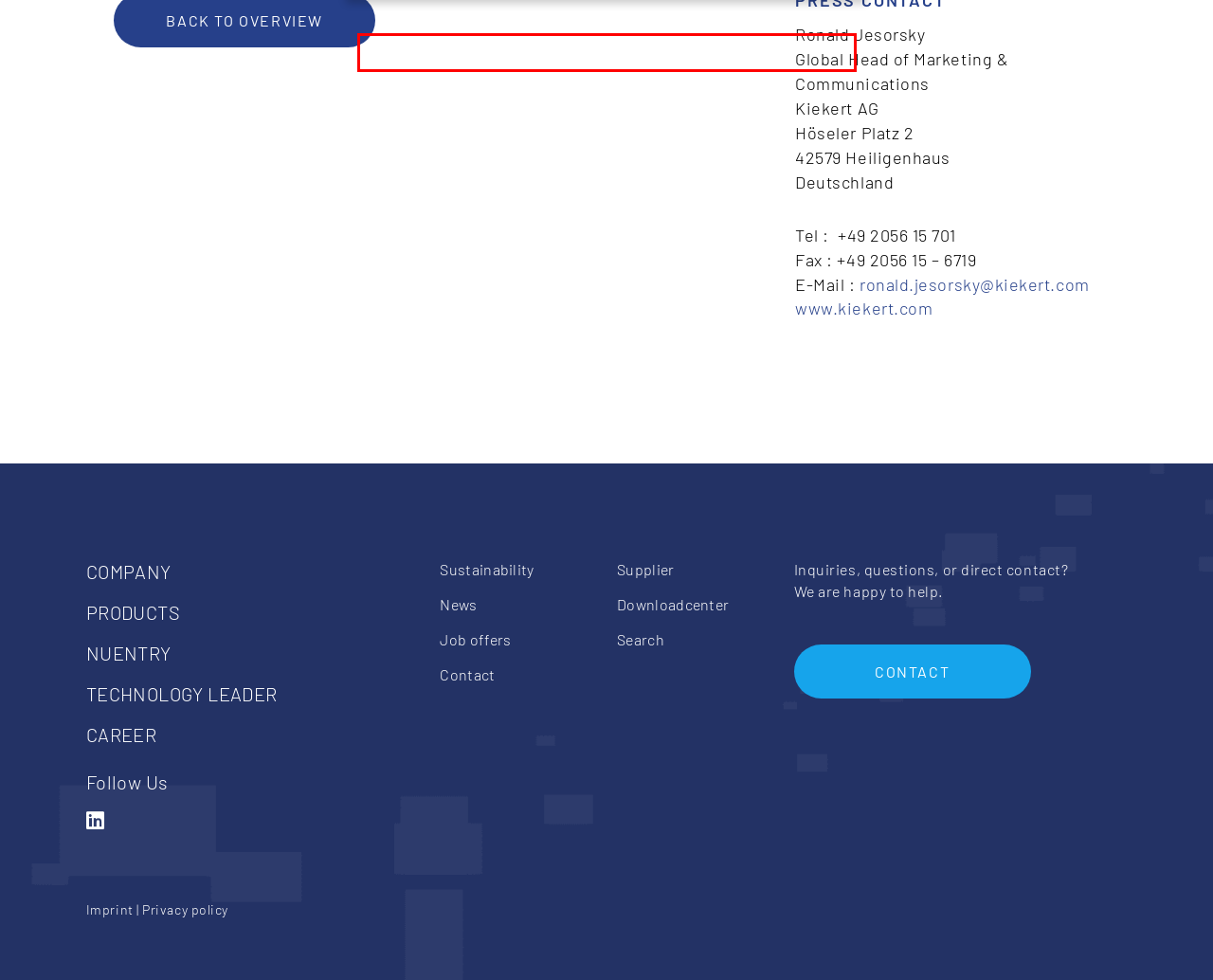Please identify the text within the red rectangular bounding box in the provided webpage screenshot.

Here you will find an overview of all cookies used. You can give your consent to entire categories or display further information and thus select only certain cookies.